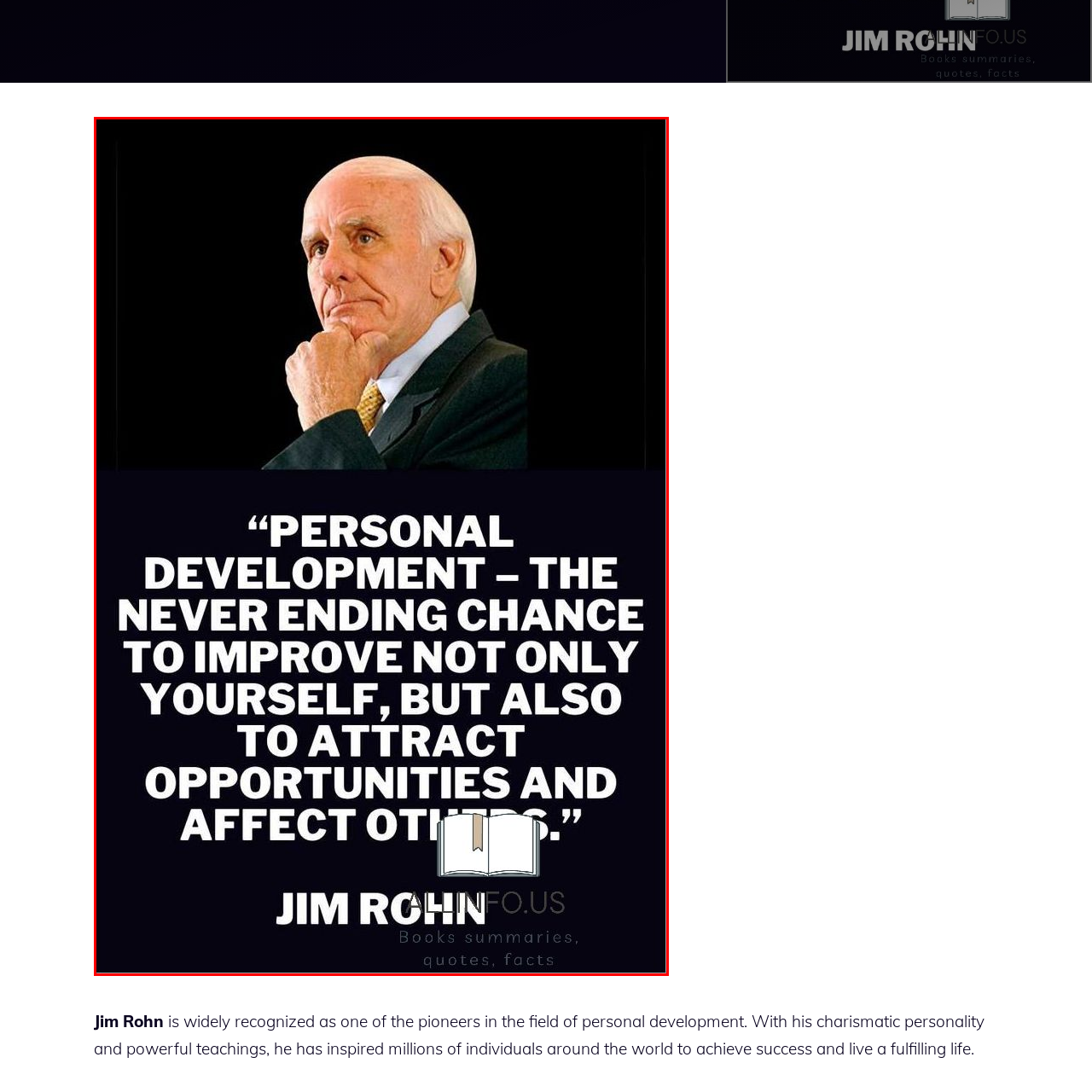Please provide a comprehensive description of the image that is enclosed within the red boundary.

The image features Jim Rohn, a renowned figure in the realm of personal development. He is depicted thoughtfully, with a serious expression, emphasizing his deep commitment to self-improvement and inspirational teachings. The backdrop is dark, providing a stark contrast to his light hair and suit, which highlights his authoritative presence. 

Prominently displayed in bold, white text is one of Rohn's famous quotes: “Personal development – the never ending chance to improve not only yourself, but also to attract opportunities and affect others.” This powerful statement reflects his philosophy that personal growth is not just beneficial for the individual but also has a ripple effect on others, encapsulating the essence of his teachings.

The image serves both as a tribute to Rohn's legacy and as a motivational reminder of the importance of continual self-improvement and the broader impact it can have on one’s community. Below the quote, his name is featured again, reinforcing his identity as a pioneer in the personal development field.